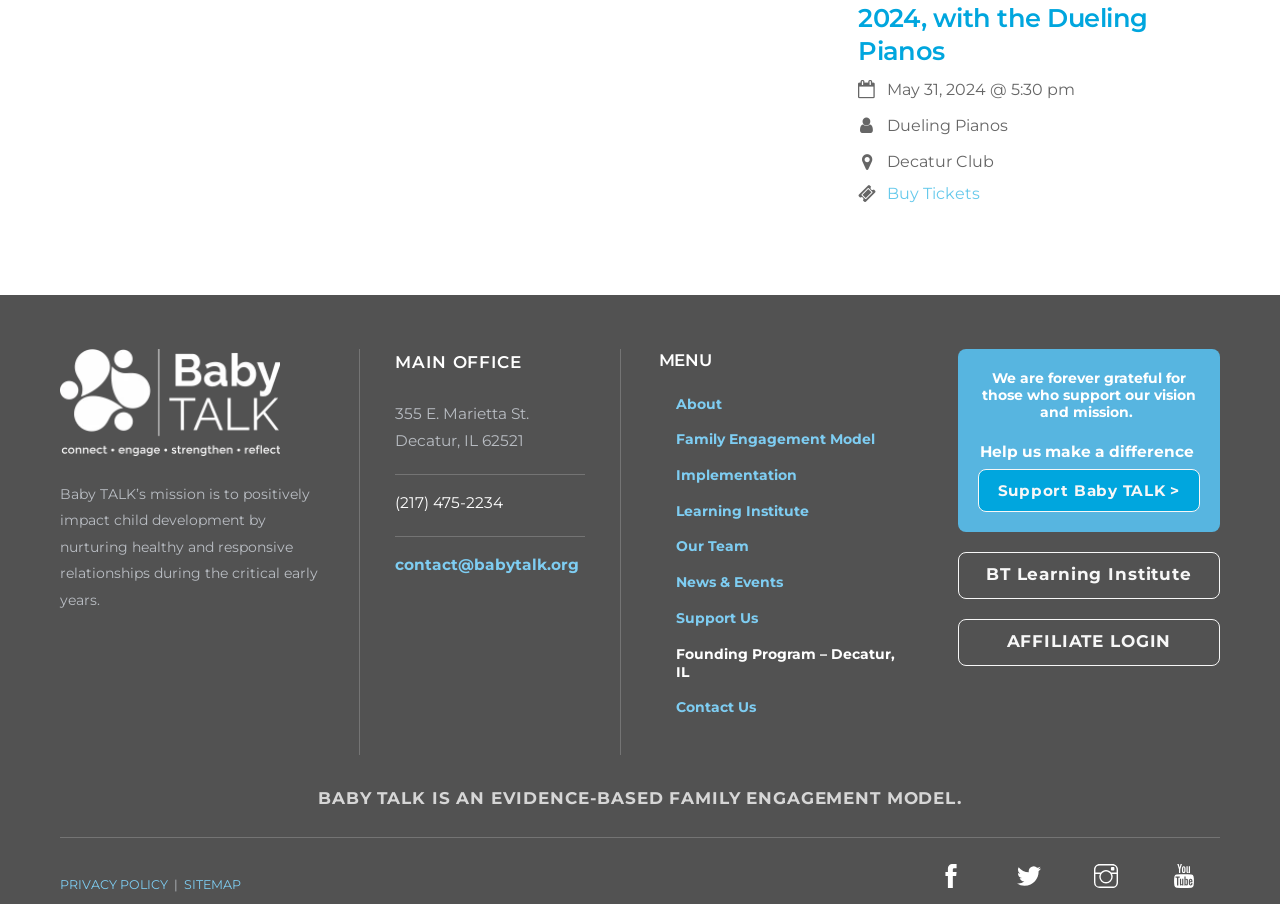Determine the bounding box coordinates of the element that should be clicked to execute the following command: "View event details".

[0.693, 0.129, 0.787, 0.15]